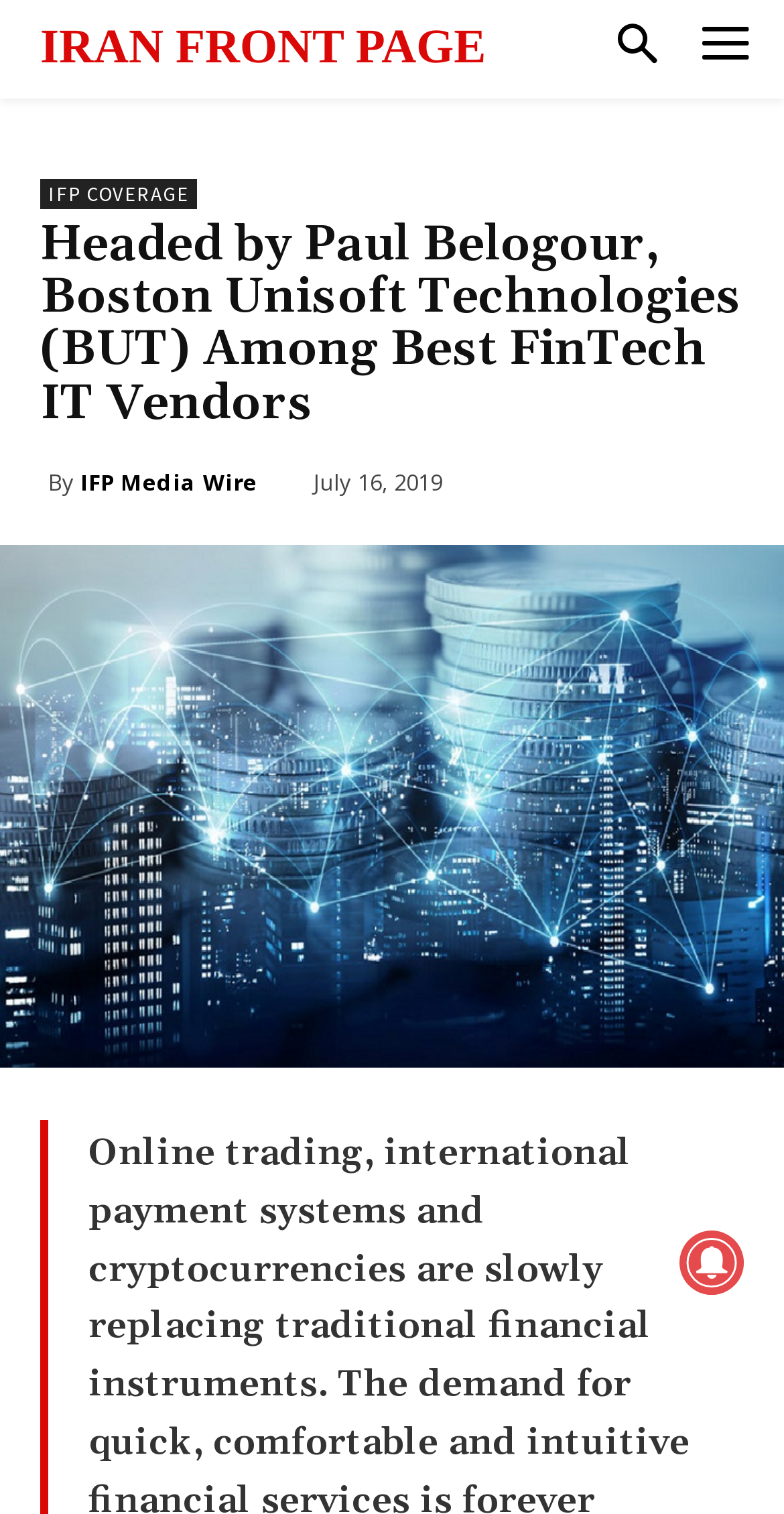Give a succinct answer to this question in a single word or phrase: 
What is the date mentioned in the article?

July 16, 2019